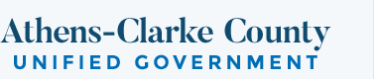What is the design of the logo intended to promote?
Refer to the image and provide a one-word or short phrase answer.

Accessibility and engagement